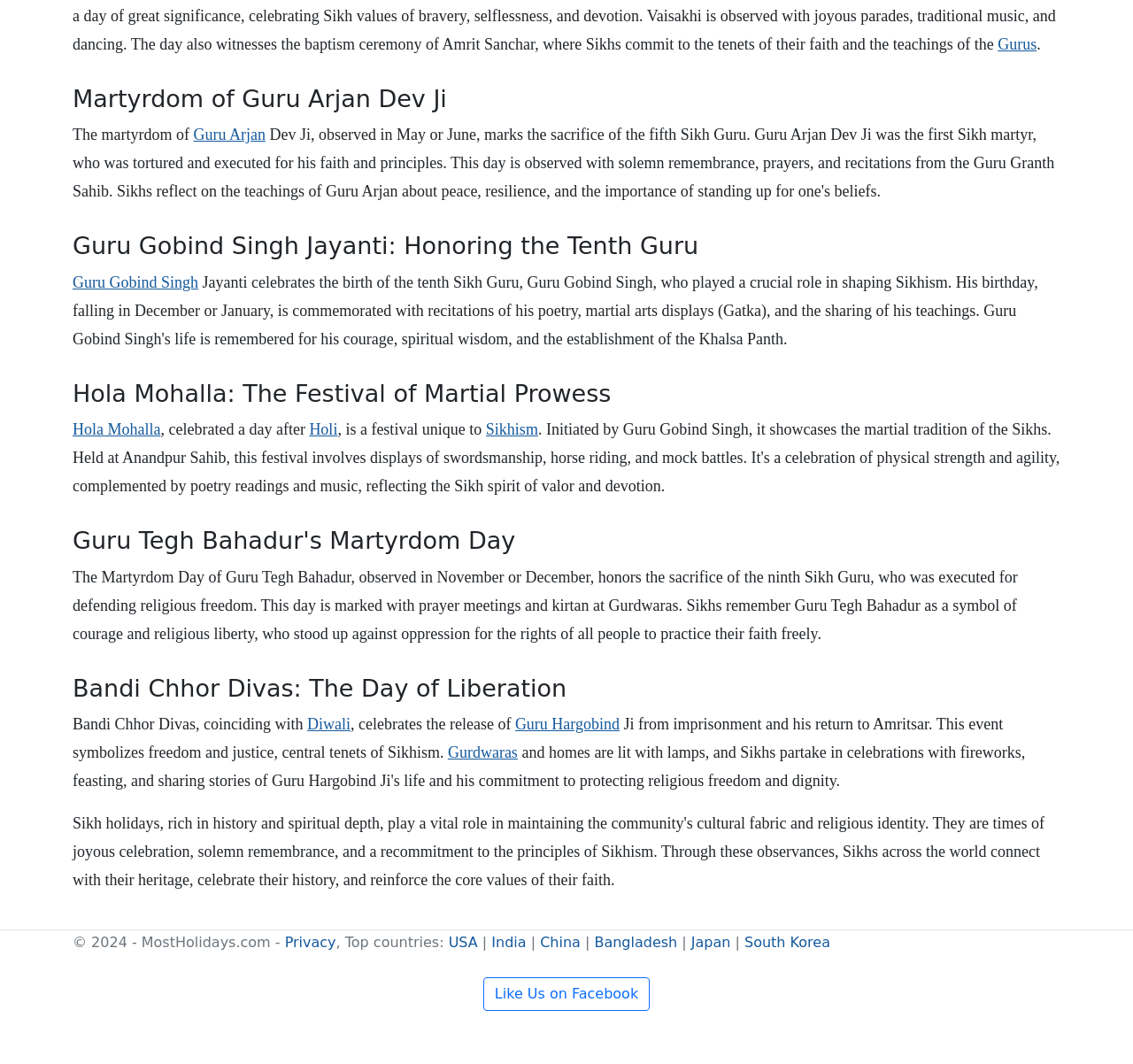Find the bounding box coordinates of the area that needs to be clicked in order to achieve the following instruction: "Read about Guru Tegh Bahadur's Martyrdom Day". The coordinates should be specified as four float numbers between 0 and 1, i.e., [left, top, right, bottom].

[0.064, 0.534, 0.898, 0.604]